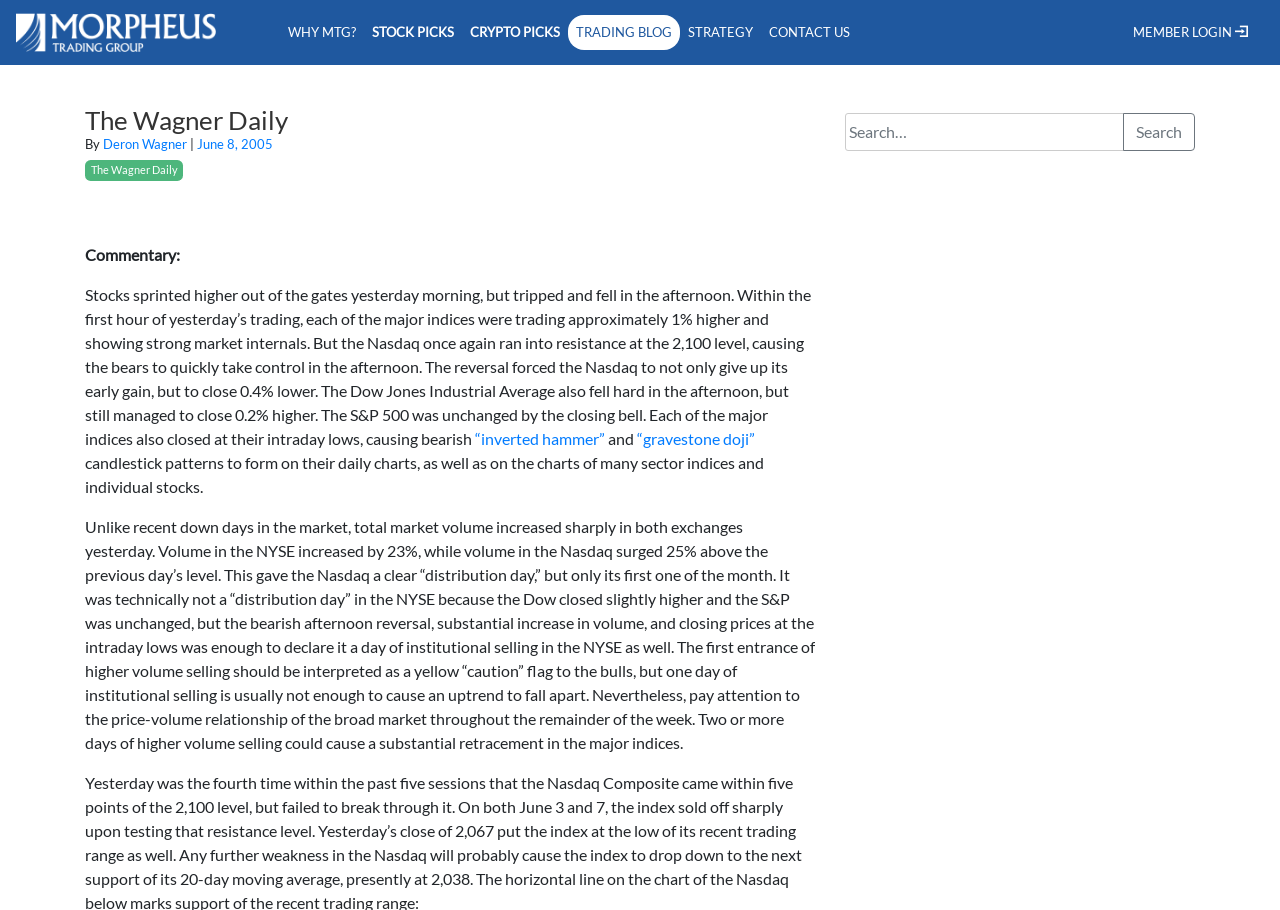Respond concisely with one word or phrase to the following query:
How many main navigation links are there?

6